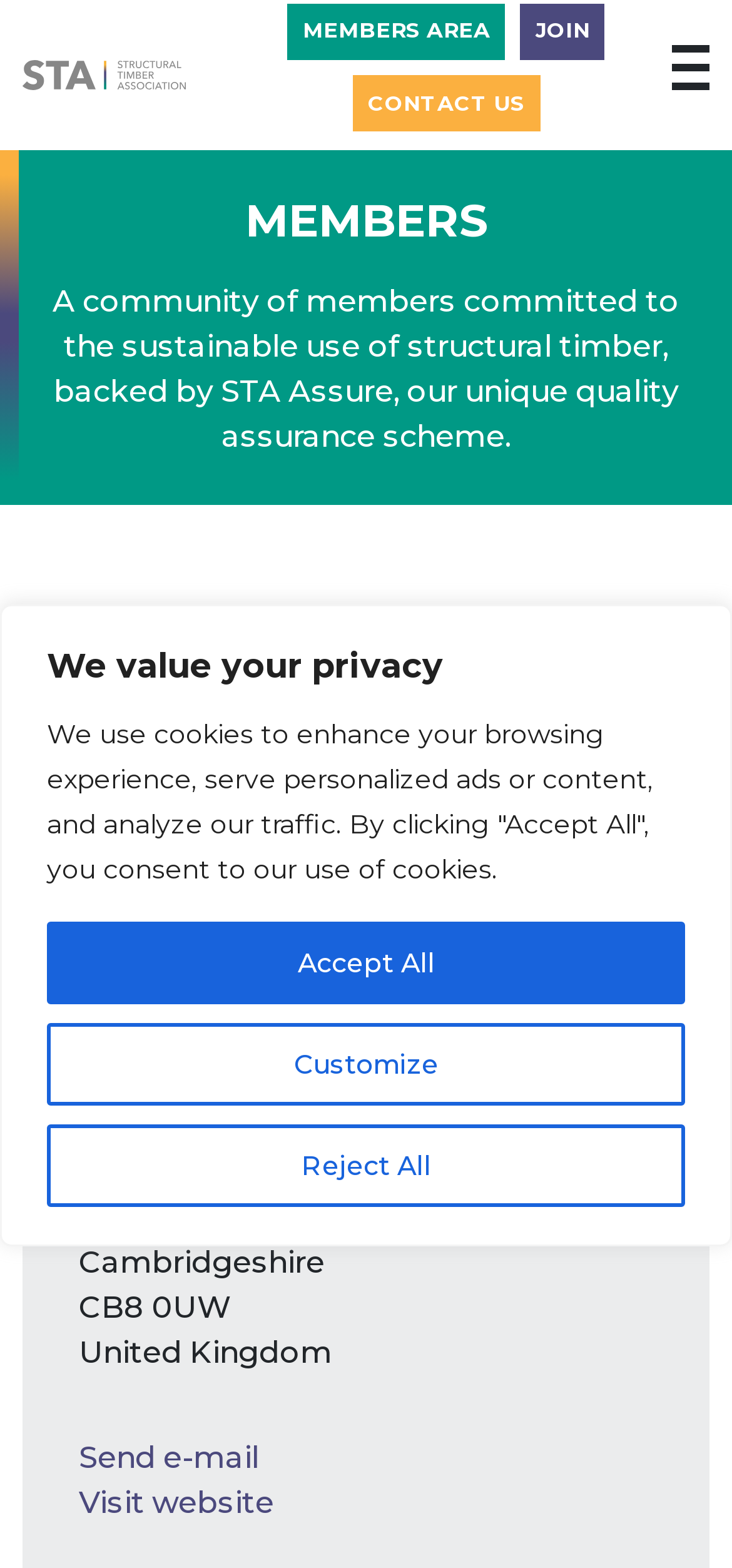Please find and report the primary heading text from the webpage.

Net Zero Buildings Ltd